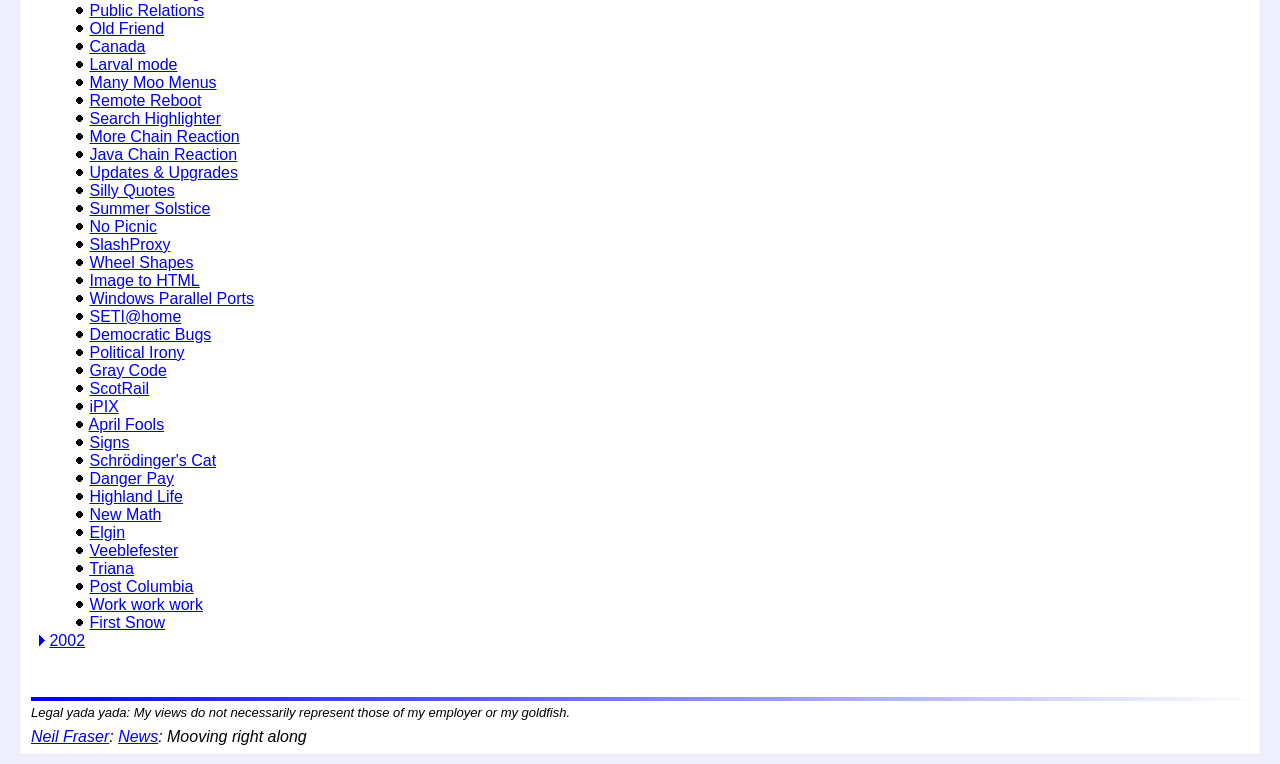Find the bounding box of the web element that fits this description: "Military".

None